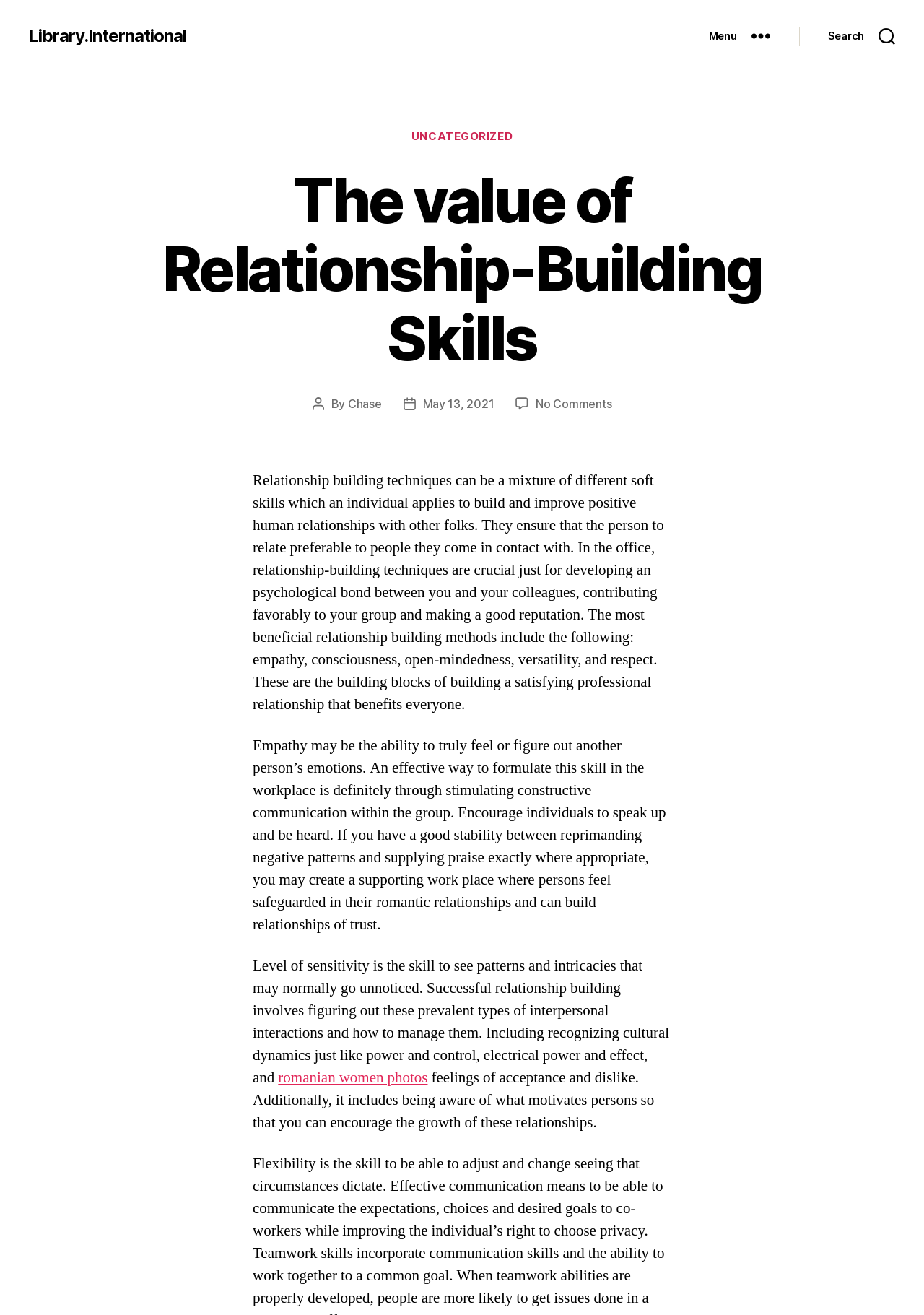Given the element description "Search" in the screenshot, predict the bounding box coordinates of that UI element.

[0.865, 0.015, 1.0, 0.04]